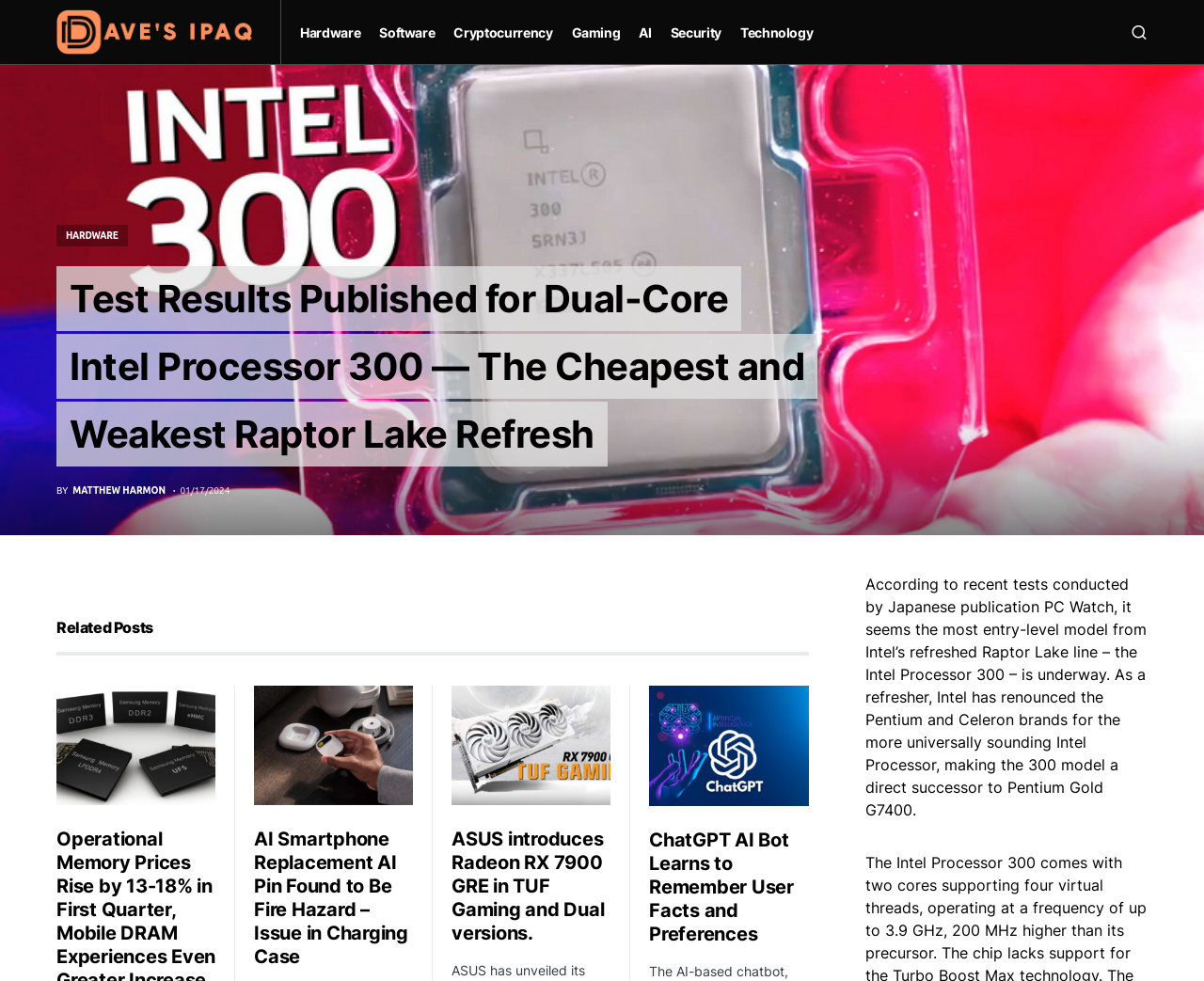Indicate the bounding box coordinates of the element that needs to be clicked to satisfy the following instruction: "Read the article by Matthew Harmon". The coordinates should be four float numbers between 0 and 1, i.e., [left, top, right, bottom].

[0.047, 0.493, 0.138, 0.507]